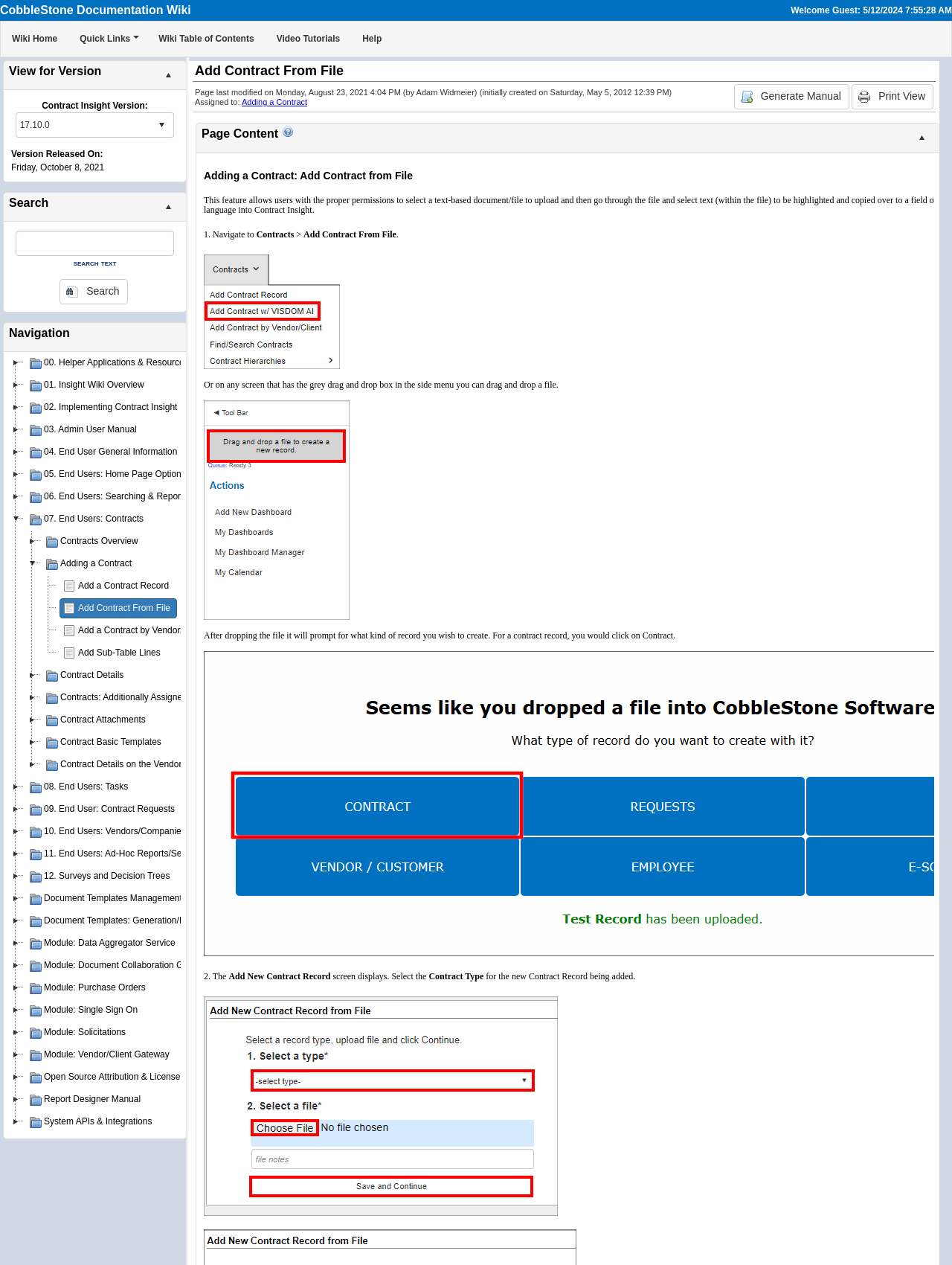Please predict the bounding box coordinates of the element's region where a click is necessary to complete the following instruction: "Click Help". The coordinates should be represented by four float numbers between 0 and 1, i.e., [left, top, right, bottom].

[0.369, 0.017, 0.413, 0.045]